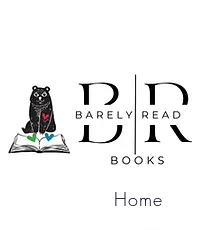What is the navigational element below the logo?
Using the image provided, answer with just one word or phrase.

The word 'Home'